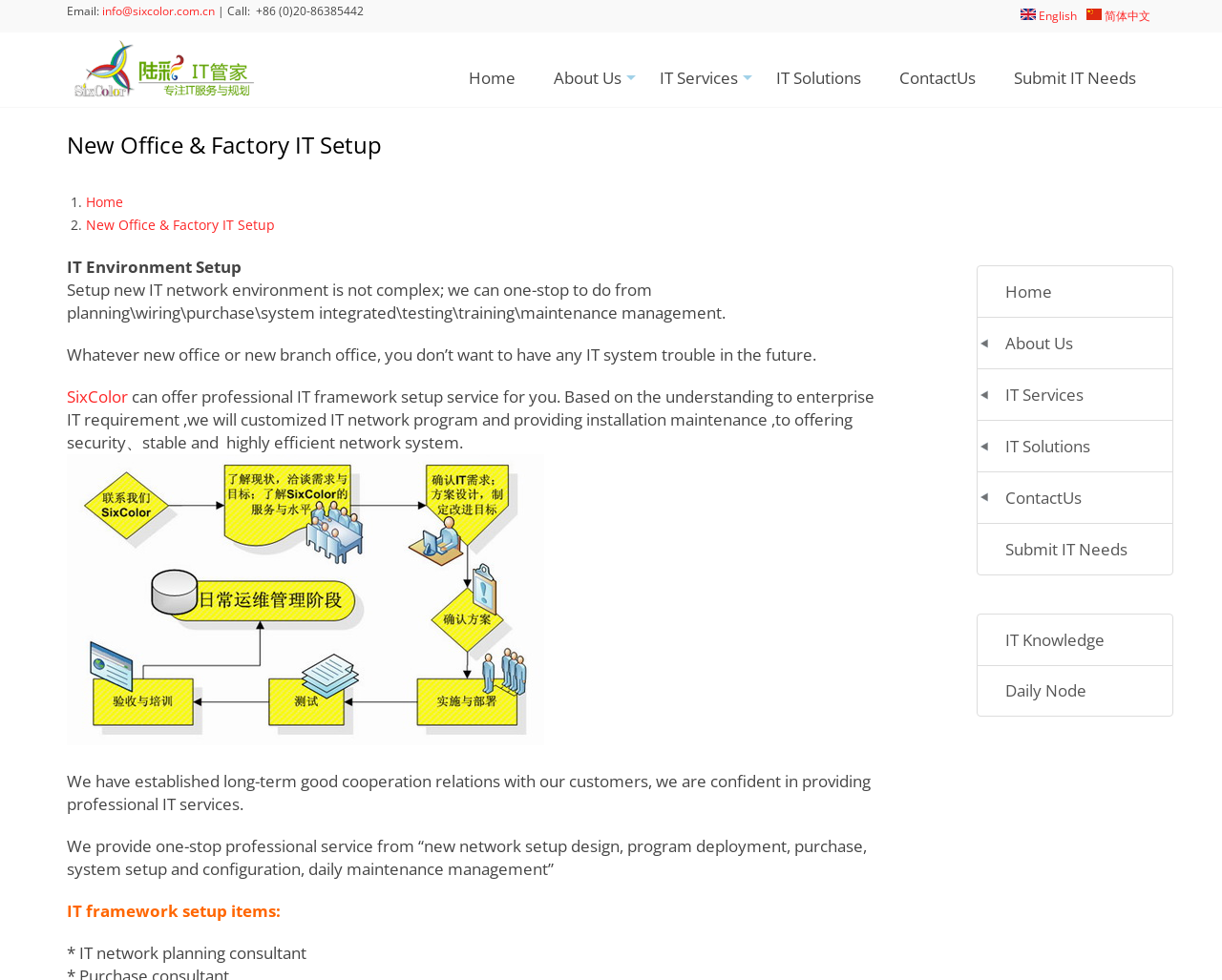What is the main service offered by the company?
Provide a thorough and detailed answer to the question.

I inferred this by reading the main content of the webpage, which describes the company's ability to set up new IT network environments and provide one-stop services from planning to maintenance management. The text also mentions that the company can offer professional IT framework setup services.